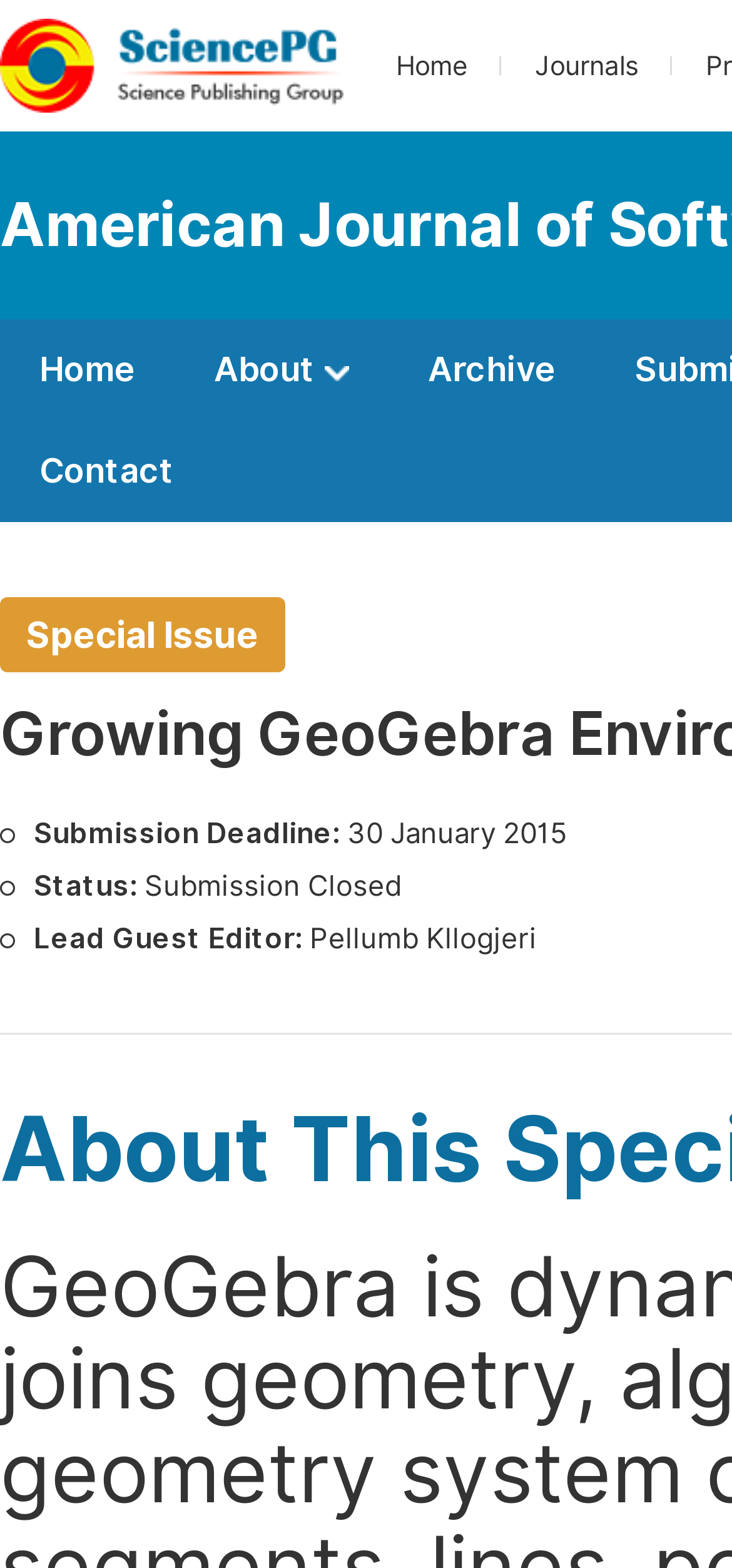What is the title of the special issue?
Based on the screenshot, provide a one-word or short-phrase response.

Growing GeoGebra Environment and Use